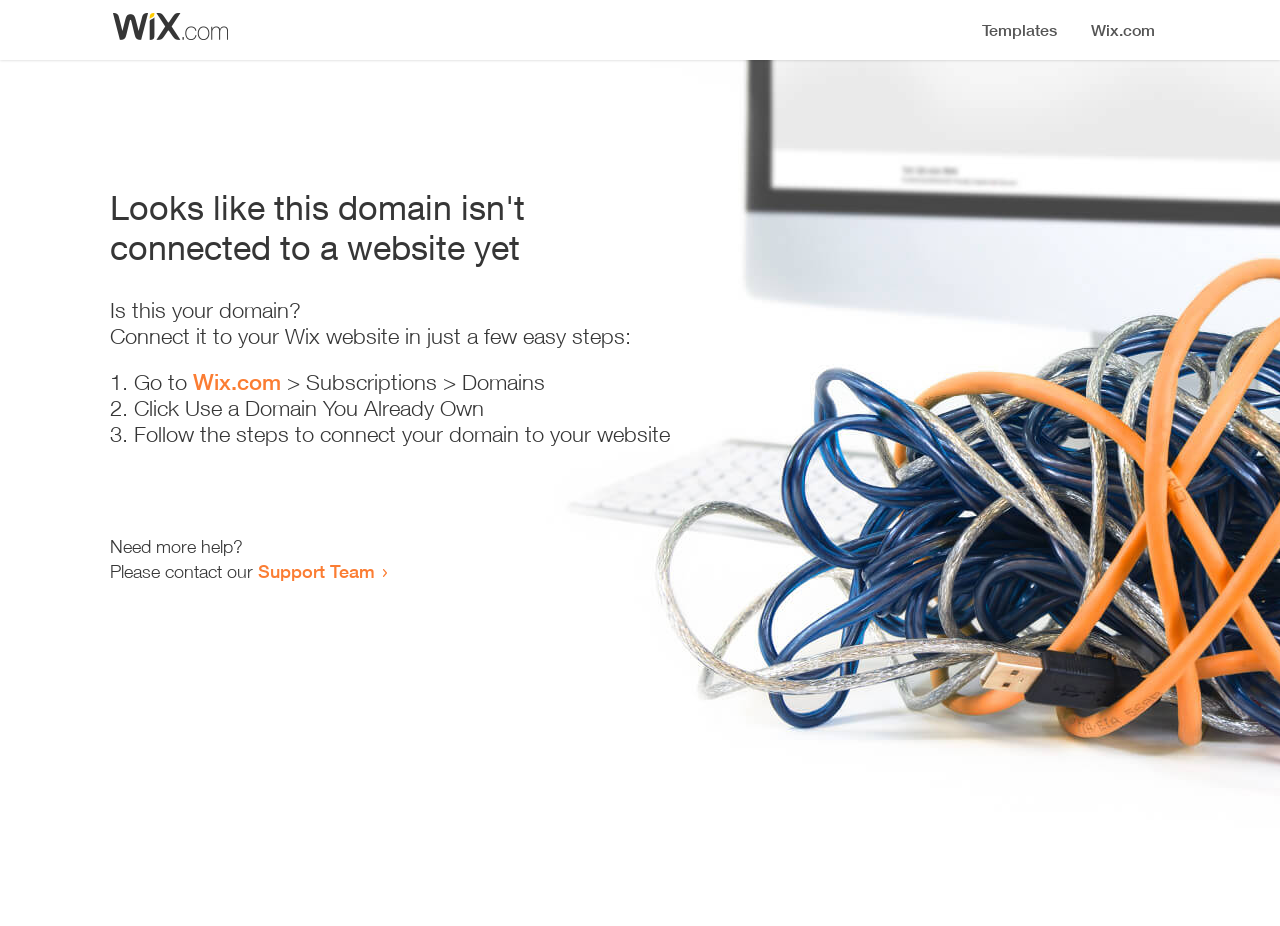Generate the text of the webpage's primary heading.

Looks like this domain isn't
connected to a website yet